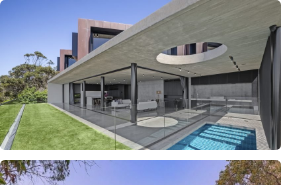Analyze the image and describe all key details you can observe.

This stunning contemporary home features an expansive outdoor living area that seamlessly integrates with the interior space. The sleek architecture is highlighted by a spacious terrace, supported by elegant pillars, providing an inviting setting for relaxation and entertainment. A circular opening in the ceiling allows natural light to flood the area, enhancing the modern aesthetic. The glass railing offers unobstructed views of the beautifully manicured lawn and the inviting swimming pool below, creating a tranquil oasis. The design not only emphasizes luxury and comfort but also harmonizes with the surrounding landscape, making it an ideal retreat for both indoor and outdoor enjoyment.